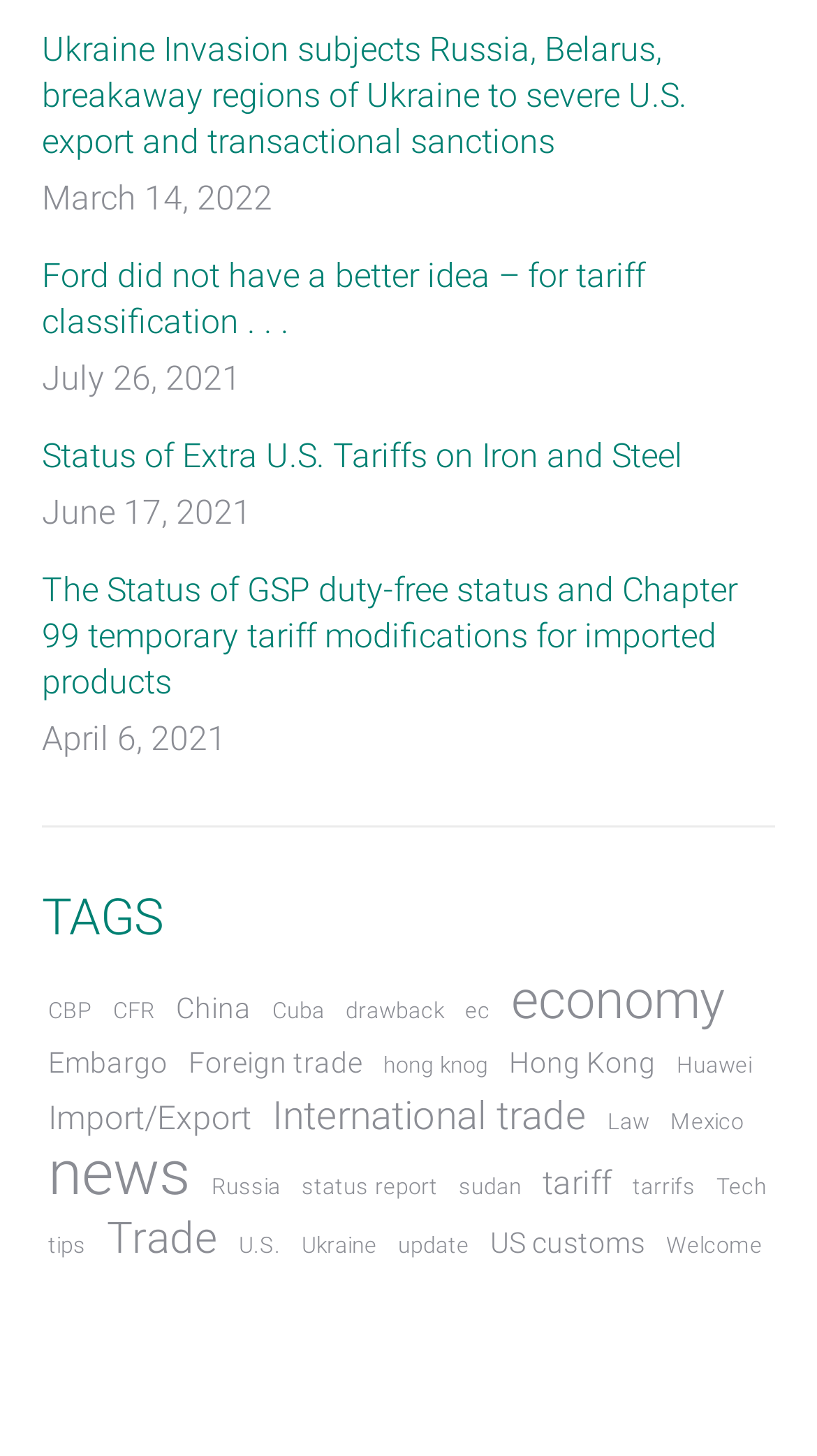Find the bounding box coordinates of the element's region that should be clicked in order to follow the given instruction: "Read news about Ukraine Invasion". The coordinates should consist of four float numbers between 0 and 1, i.e., [left, top, right, bottom].

[0.051, 0.019, 0.949, 0.114]